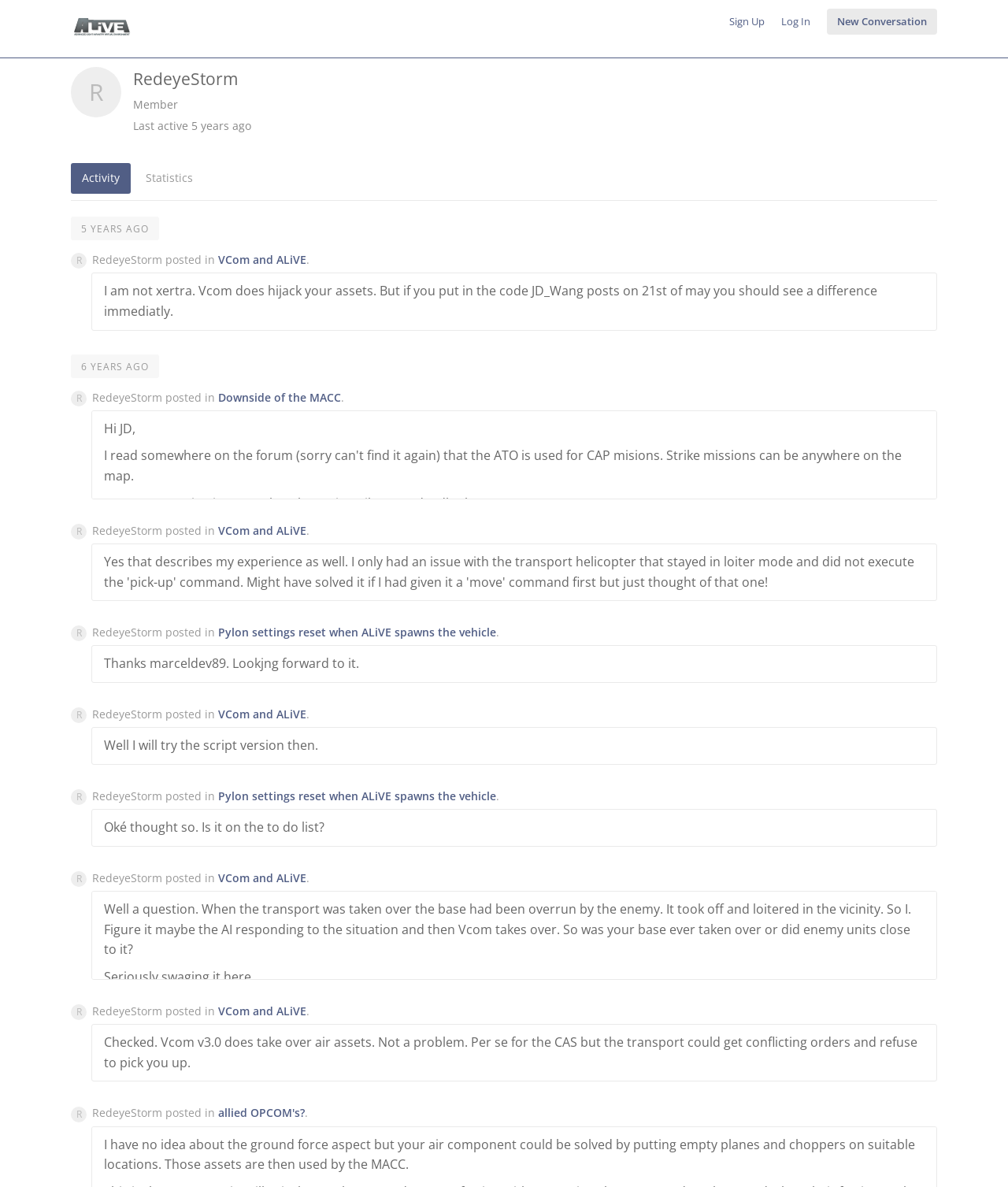Determine the bounding box coordinates of the target area to click to execute the following instruction: "View statistics."

[0.134, 0.138, 0.202, 0.163]